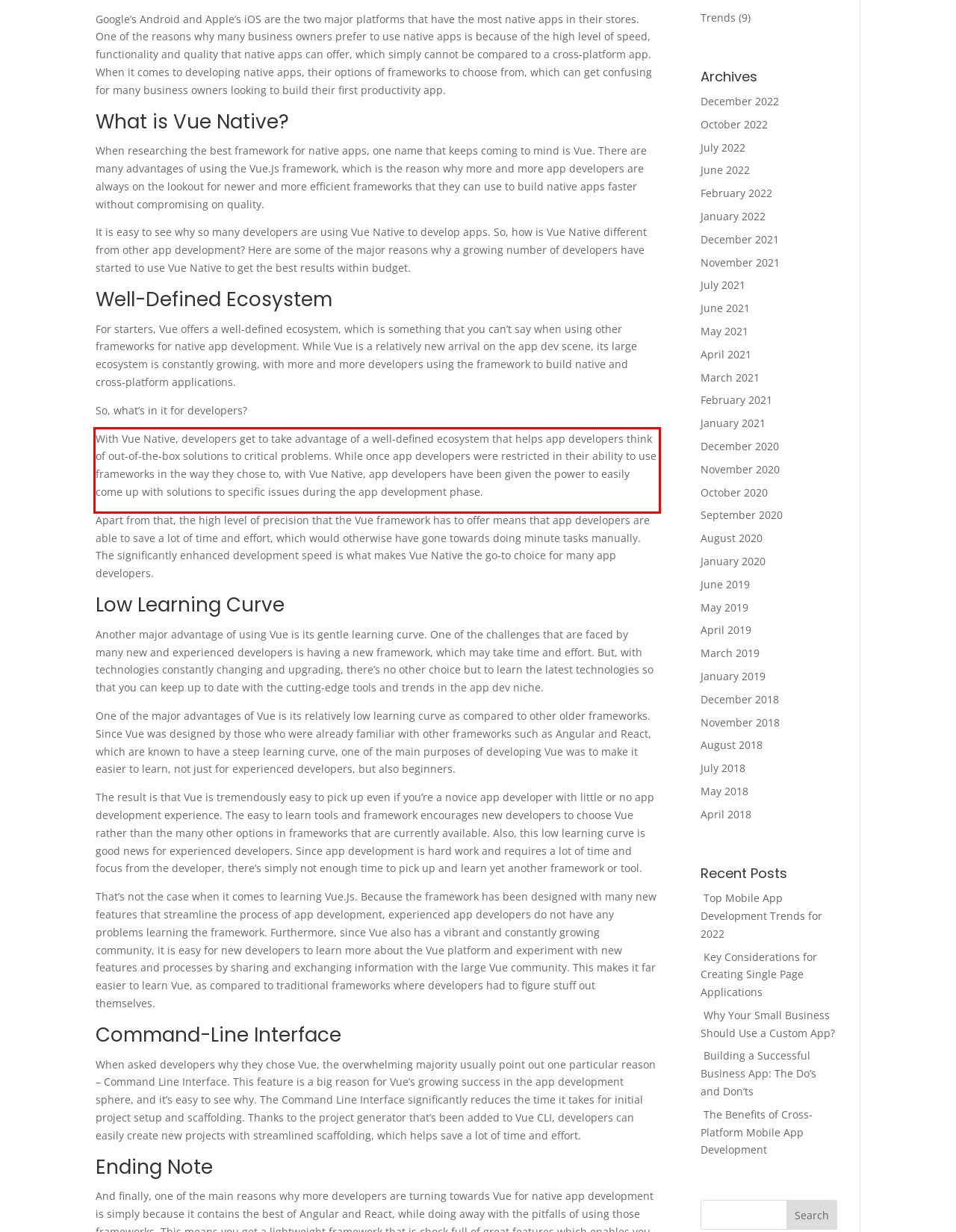Review the webpage screenshot provided, and perform OCR to extract the text from the red bounding box.

With Vue Native, developers get to take advantage of a well-defined ecosystem that helps app developers think of out-of-the-box solutions to critical problems. While once app developers were restricted in their ability to use frameworks in the way they chose to, with Vue Native, app developers have been given the power to easily come up with solutions to specific issues during the app development phase.